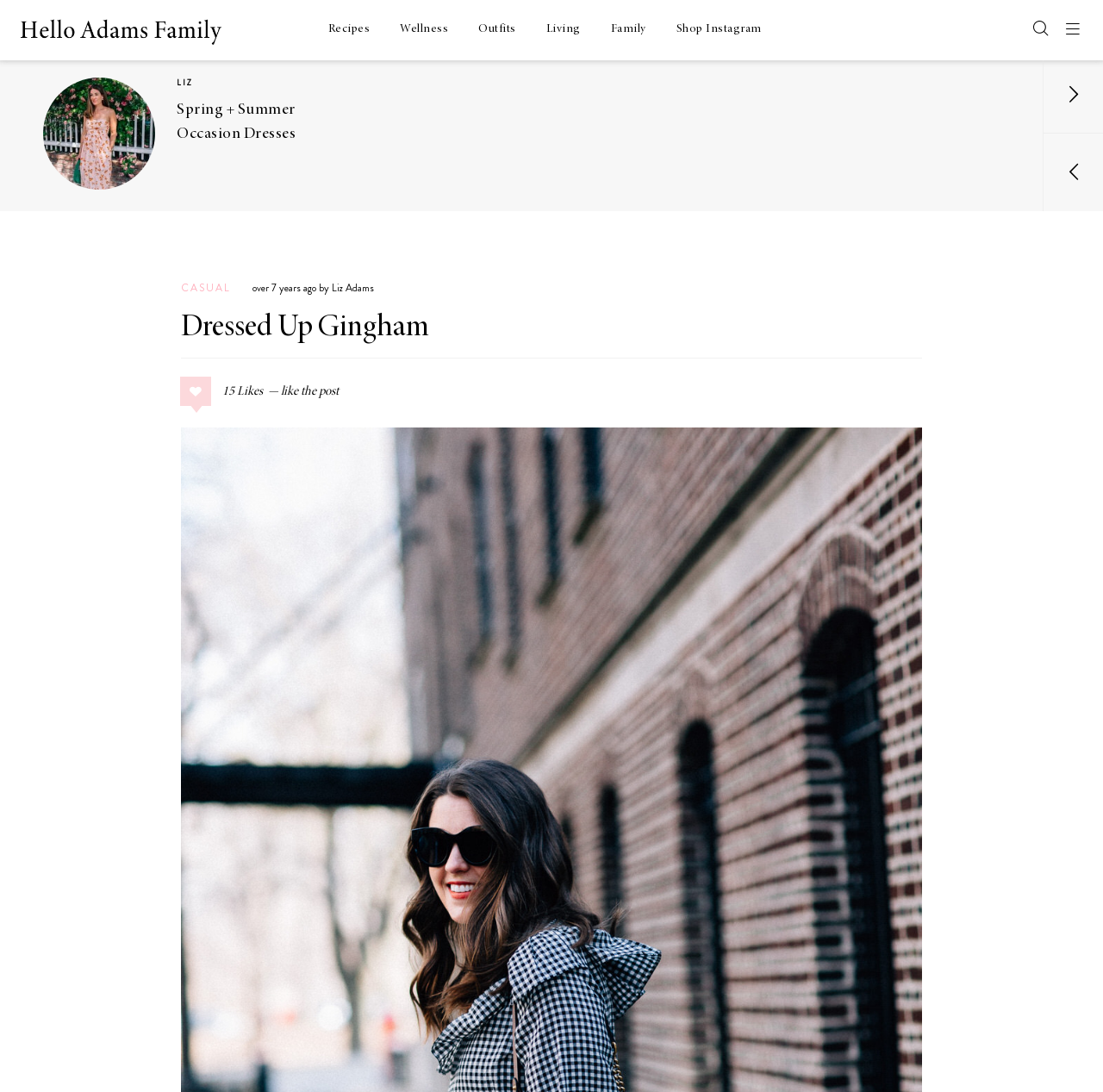What is the name of the blogger?
Based on the image, answer the question with as much detail as possible.

The name of the blogger can be found in the heading 'Hello Adams Family' at the top of the webpage, which suggests that the blogger's name is Liz Adams.